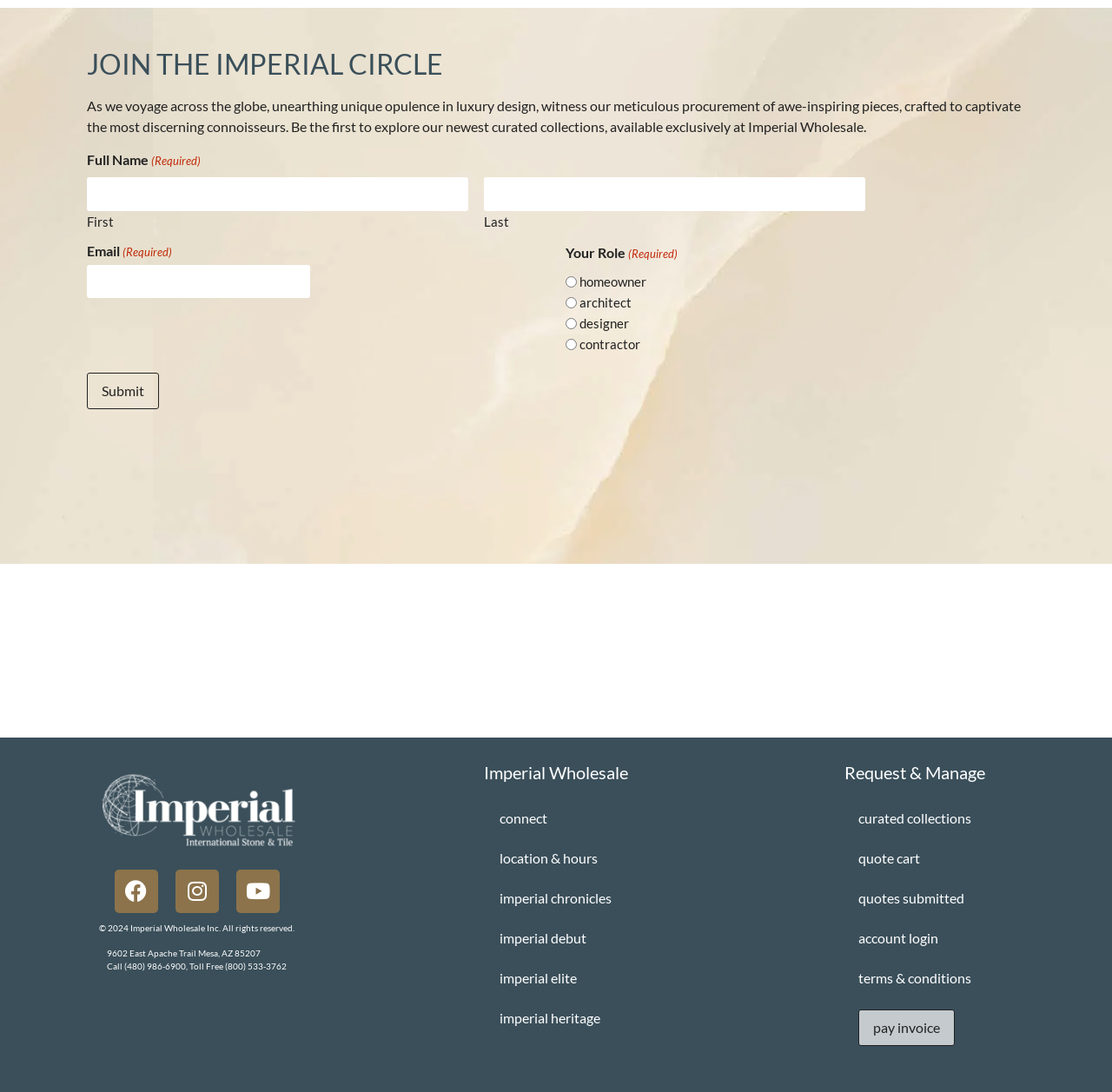Please find the bounding box coordinates of the element that you should click to achieve the following instruction: "Enter email". The coordinates should be presented as four float numbers between 0 and 1: [left, top, right, bottom].

[0.078, 0.242, 0.279, 0.273]